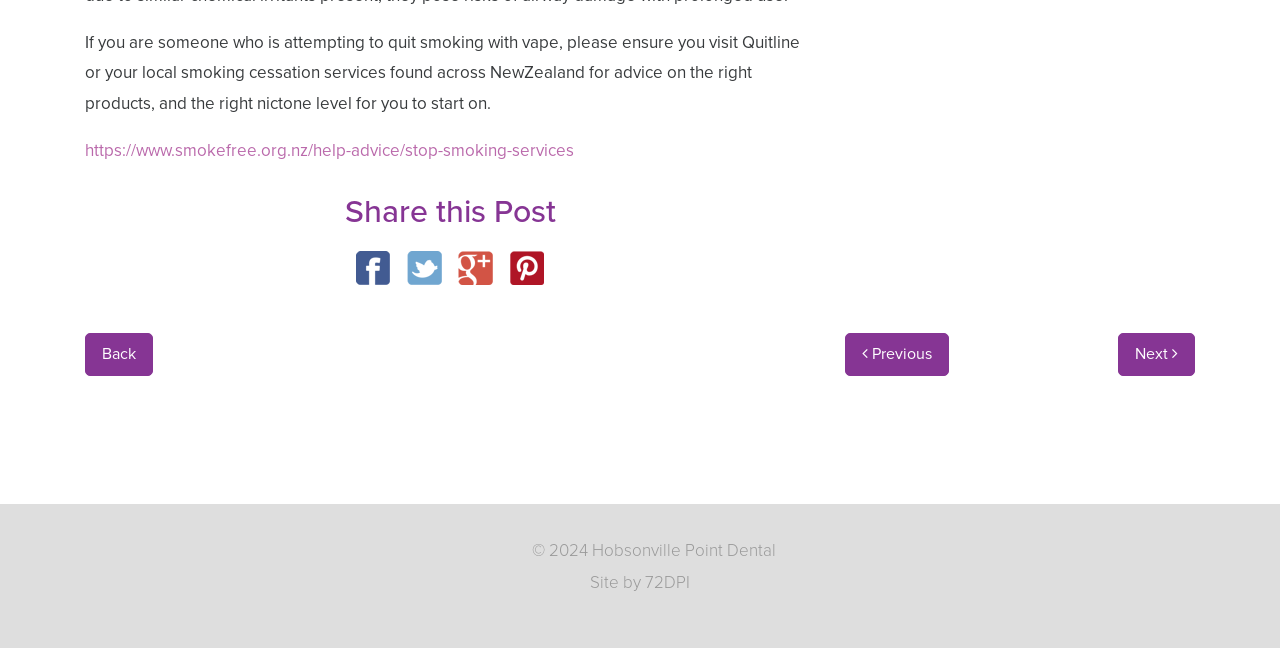Given the element description alt="Google Plus", specify the bounding box coordinates of the corresponding UI element in the format (top-left x, top-left y, bottom-right x, bottom-right y). All values must be between 0 and 1.

[0.358, 0.395, 0.385, 0.428]